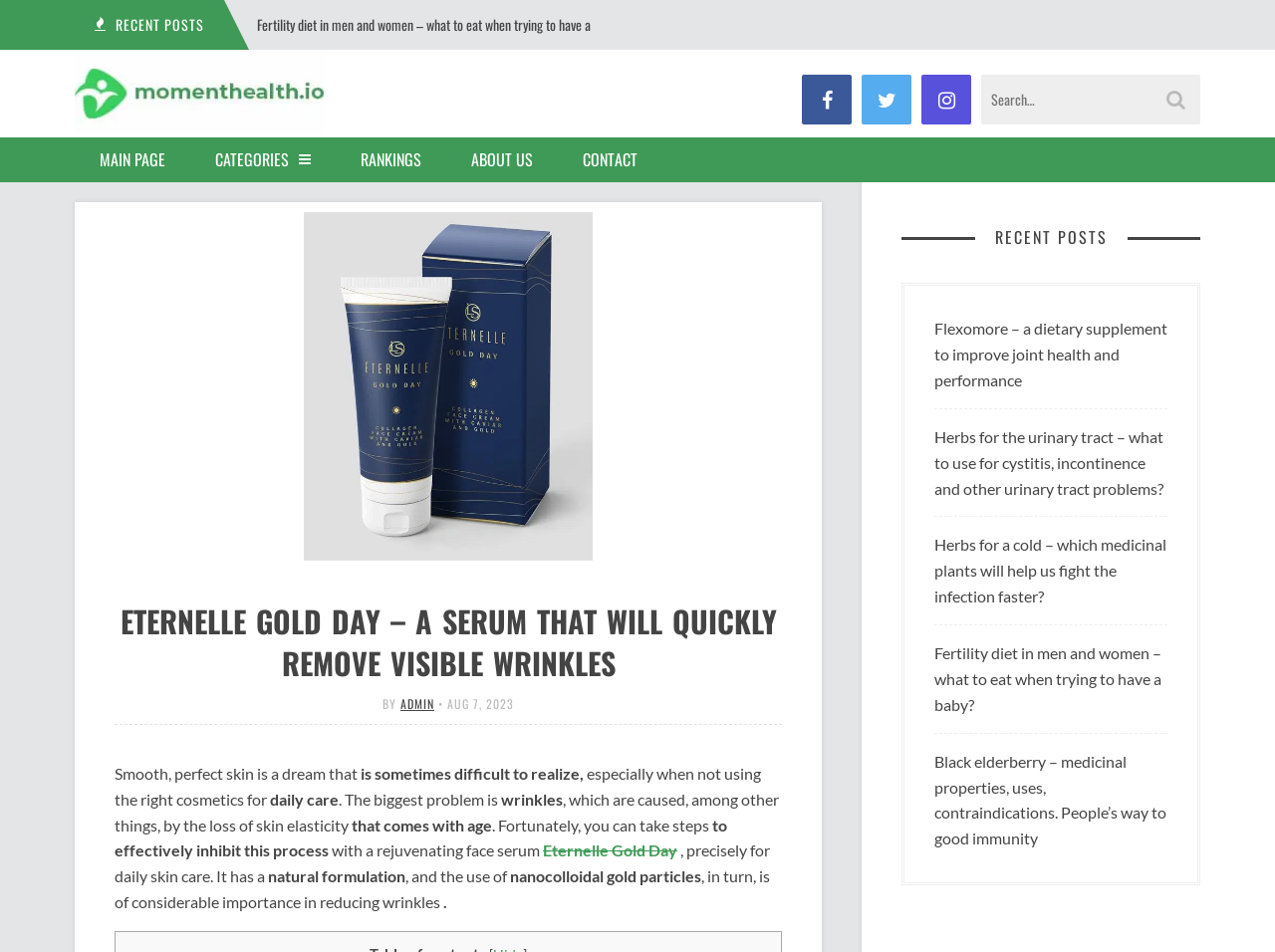Find the bounding box coordinates of the element you need to click on to perform this action: 'Explore recent posts'. The coordinates should be represented by four float values between 0 and 1, in the format [left, top, right, bottom].

[0.707, 0.234, 0.941, 0.266]